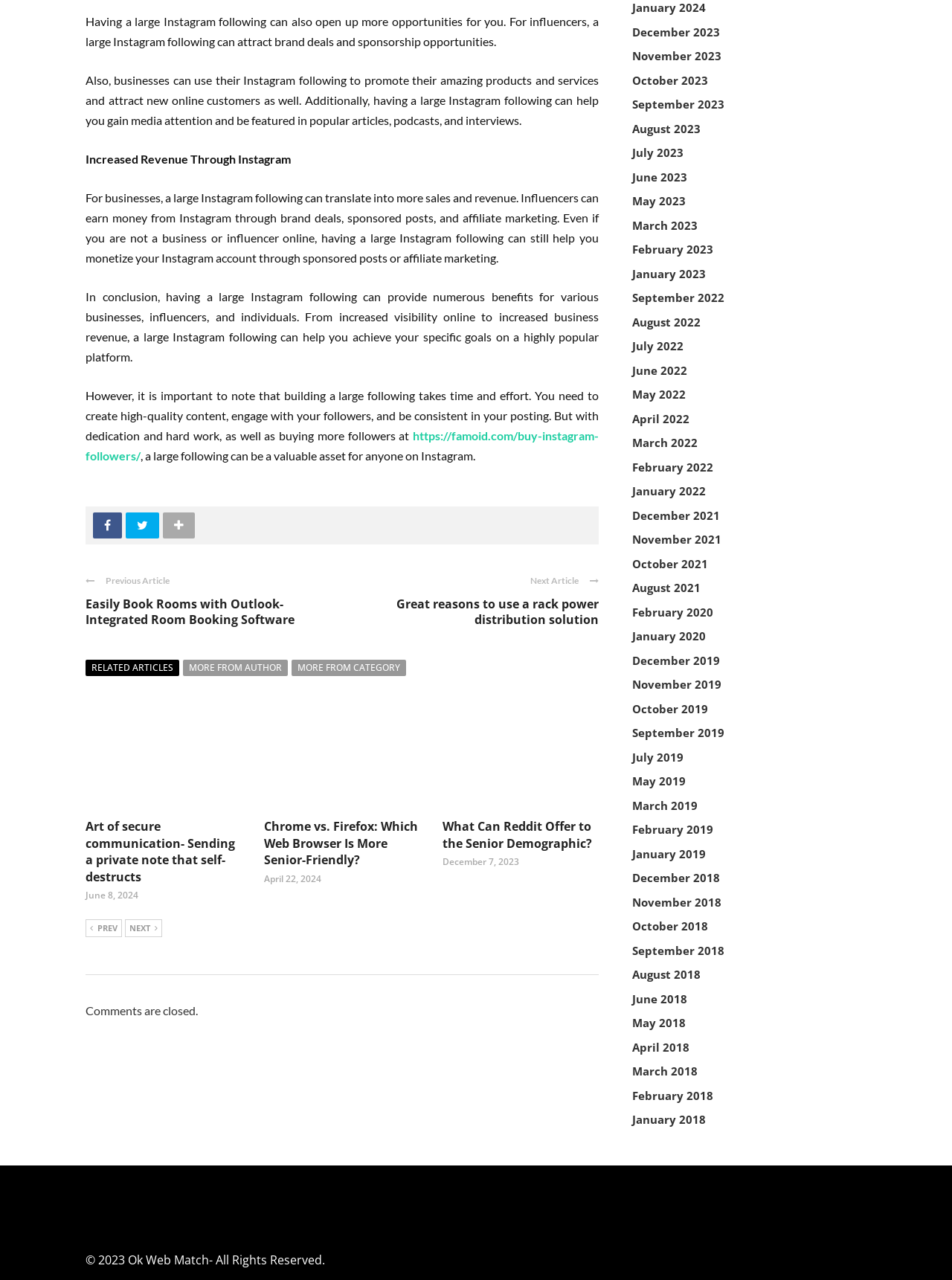Please analyze the image and provide a thorough answer to the question:
What is the topic of the article 'Easily Book Rooms with Outlook-Integrated Room Booking Software'?

The article title suggests that the topic is about a software that integrates with Outlook to easily book rooms, likely for meetings or events.